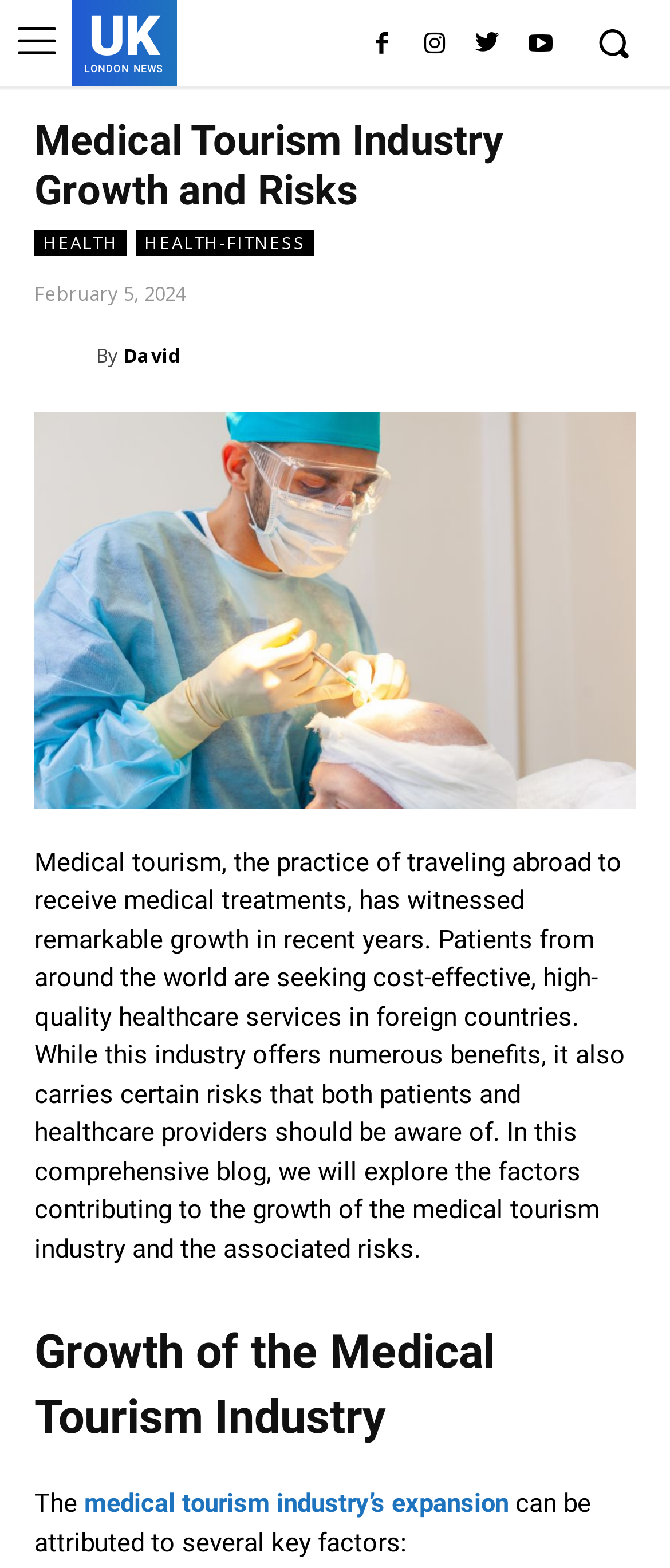What is the topic of the blog post?
Answer the question with a detailed explanation, including all necessary information.

The topic of the blog post can be determined by reading the introductory paragraph, which mentions 'Medical tourism, the practice of traveling abroad to receive medical treatments, has witnessed remarkable growth in recent years.' This indicates that the blog post is about medical tourism.